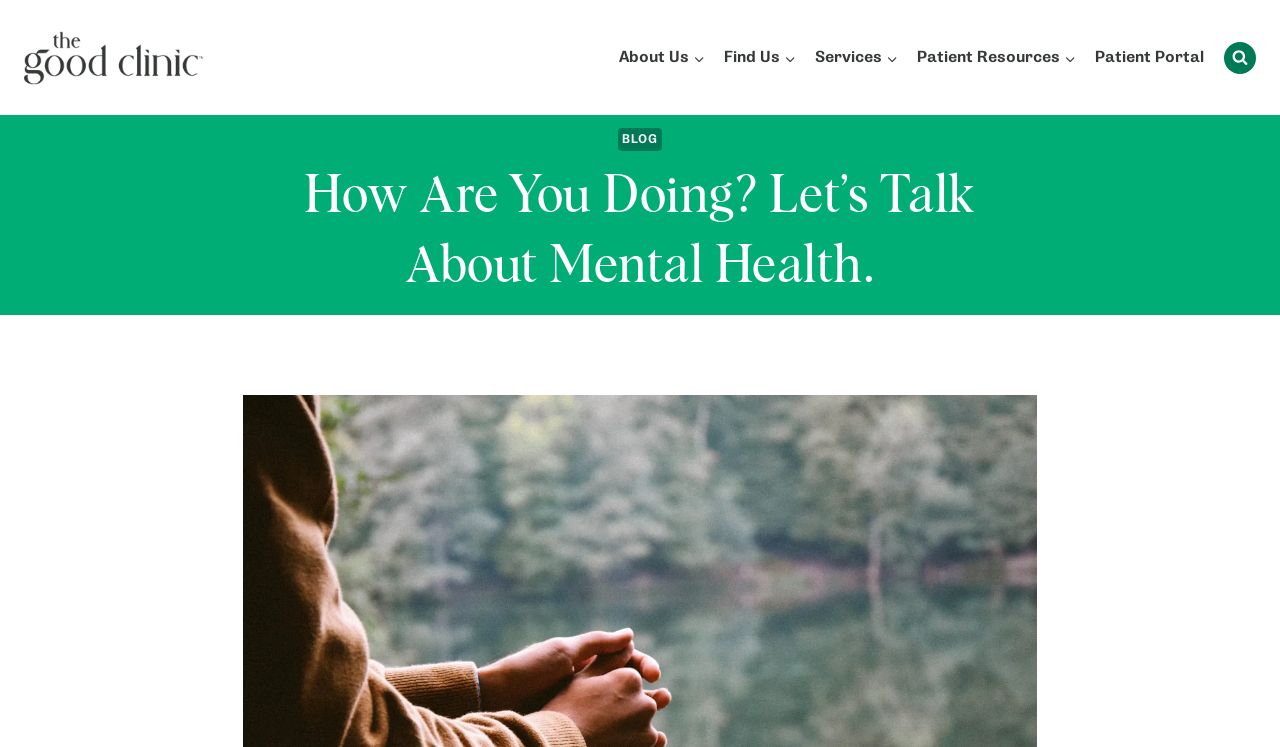Extract the main title from the webpage and generate its text.

How Are You Doing? Let’s Talk About Mental Health.